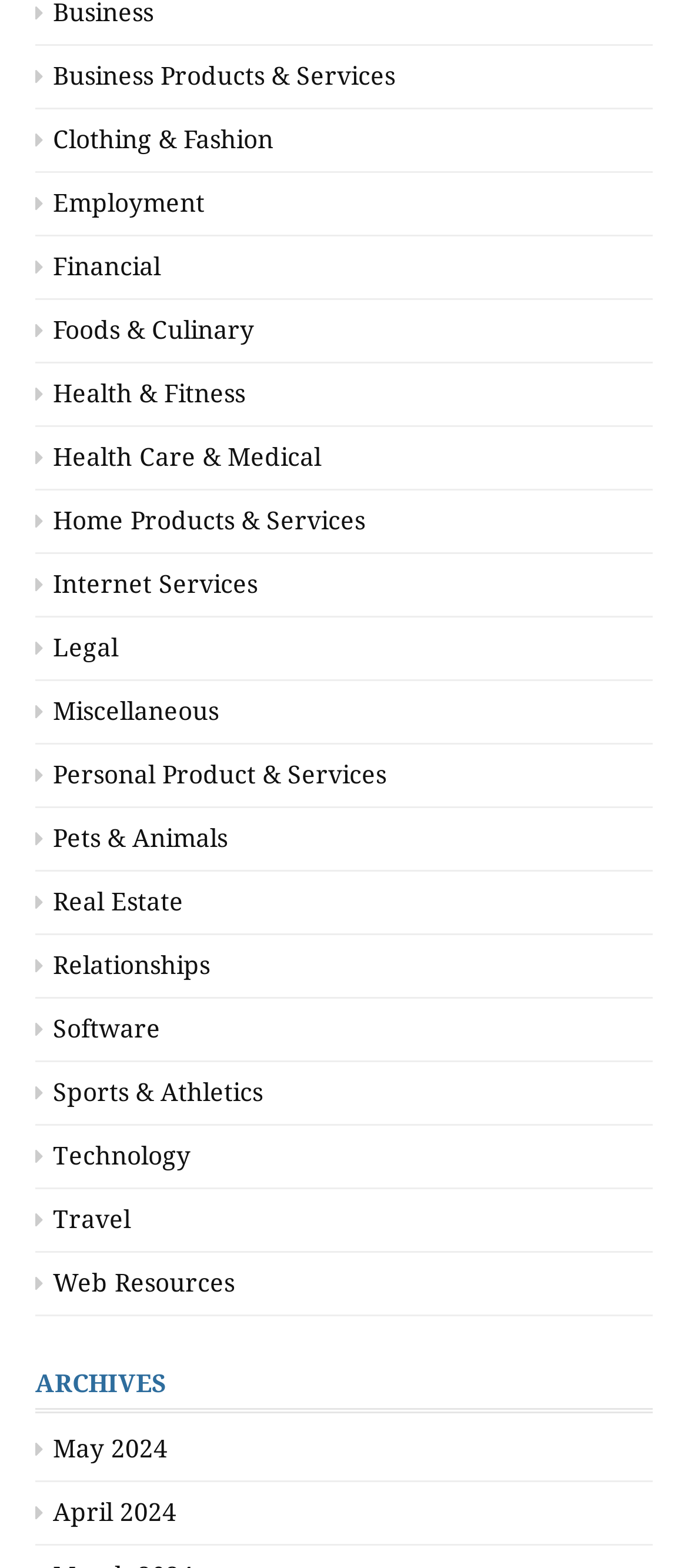Find the bounding box coordinates for the HTML element described as: "Miscellaneous". The coordinates should consist of four float values between 0 and 1, i.e., [left, top, right, bottom].

[0.051, 0.444, 0.318, 0.462]